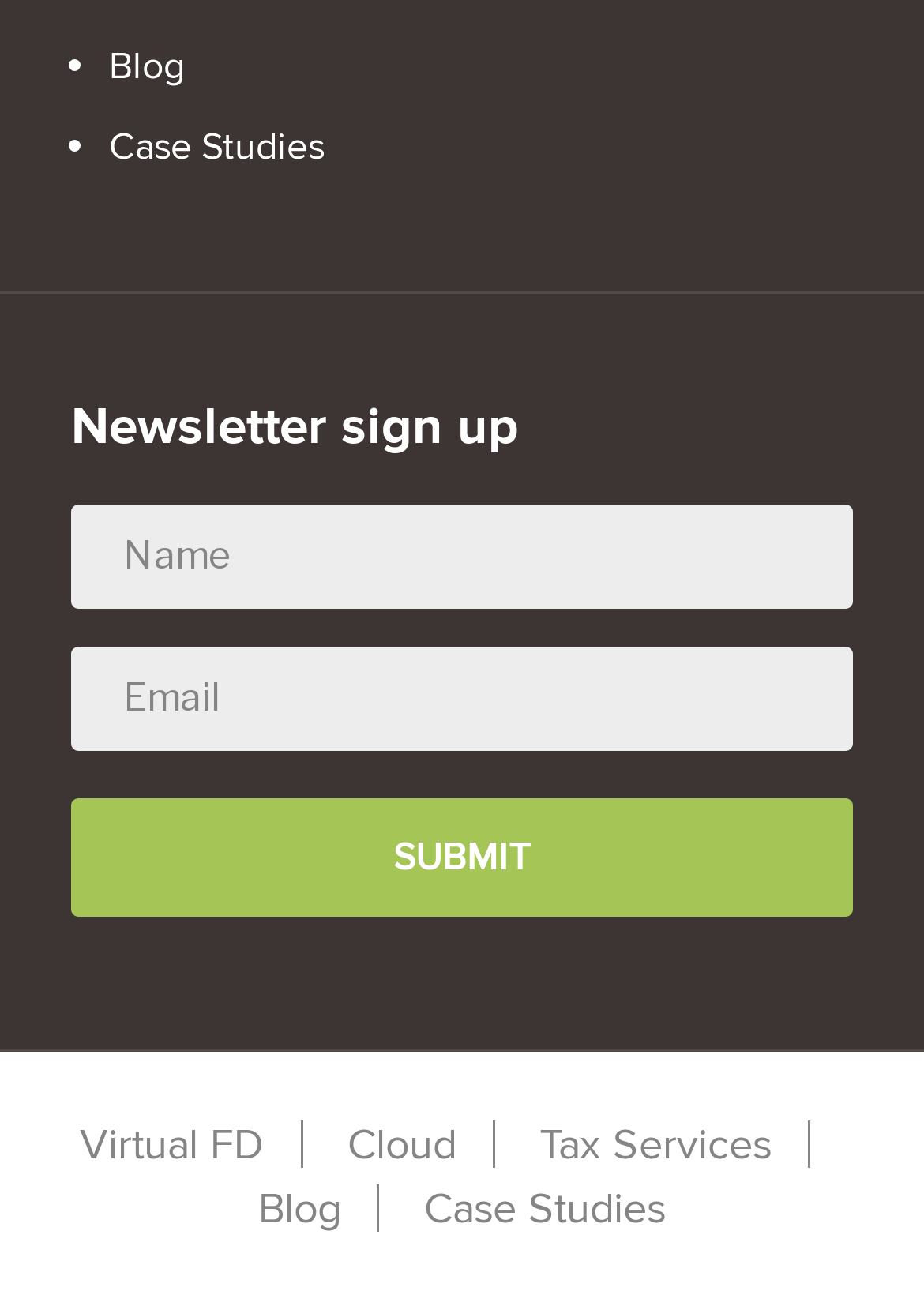Give the bounding box coordinates for this UI element: "alt="HG_logoHorisontal_color" title="HG_logoHorisontal_color"". The coordinates should be four float numbers between 0 and 1, arranged as [left, top, right, bottom].

None